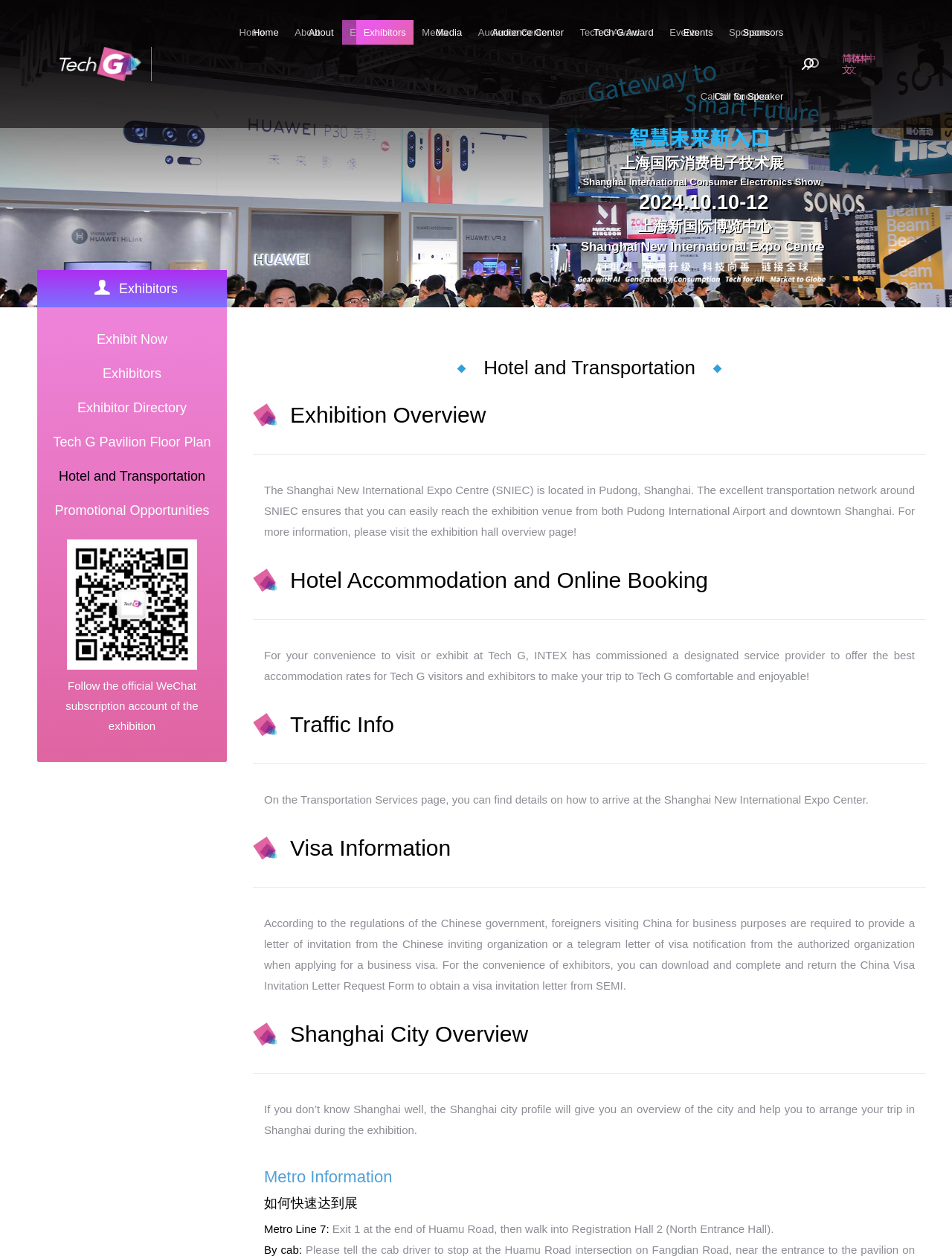Provide a single word or phrase to answer the given question: 
What is the language of the text '如何快速达到展'?

Chinese